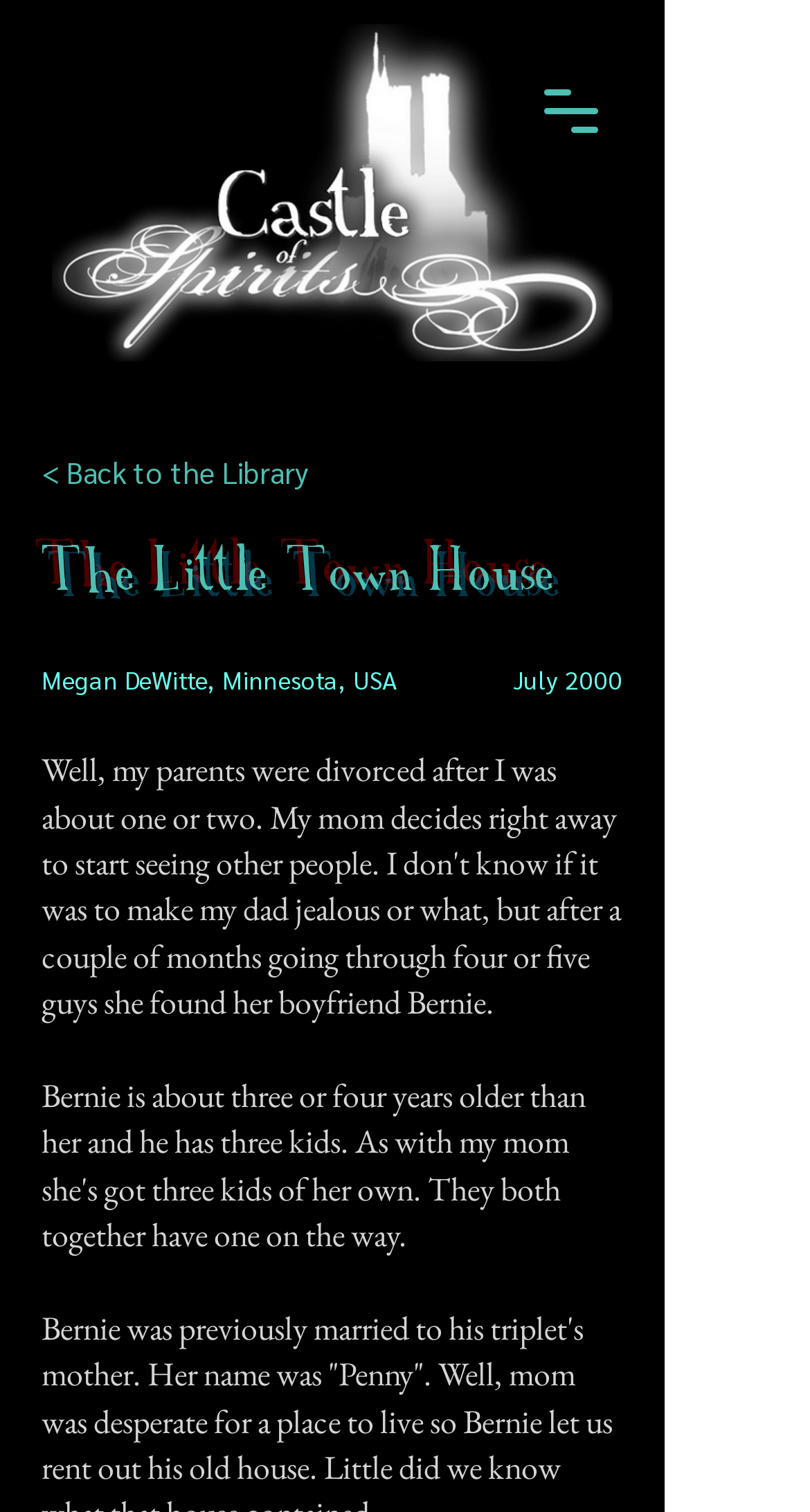Using the element description aria-label="Open navigation menu", predict the bounding box coordinates for the UI element. Provide the coordinates in (top-left x, top-left y, bottom-right x, bottom-right y) format with values ranging from 0 to 1.

[0.641, 0.038, 0.769, 0.107]